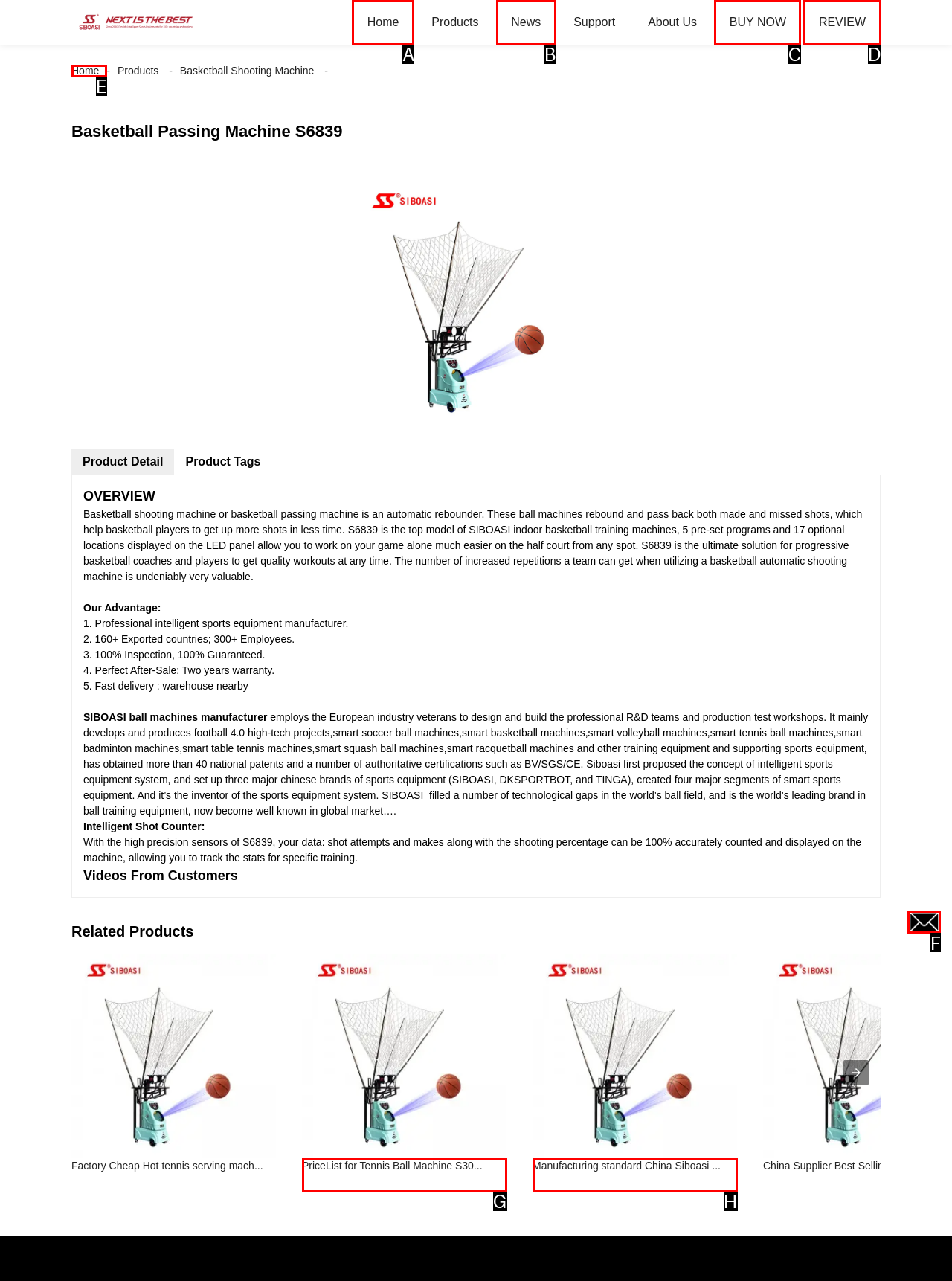Indicate the HTML element to be clicked to accomplish this task: Click the 'Home' link Respond using the letter of the correct option.

A